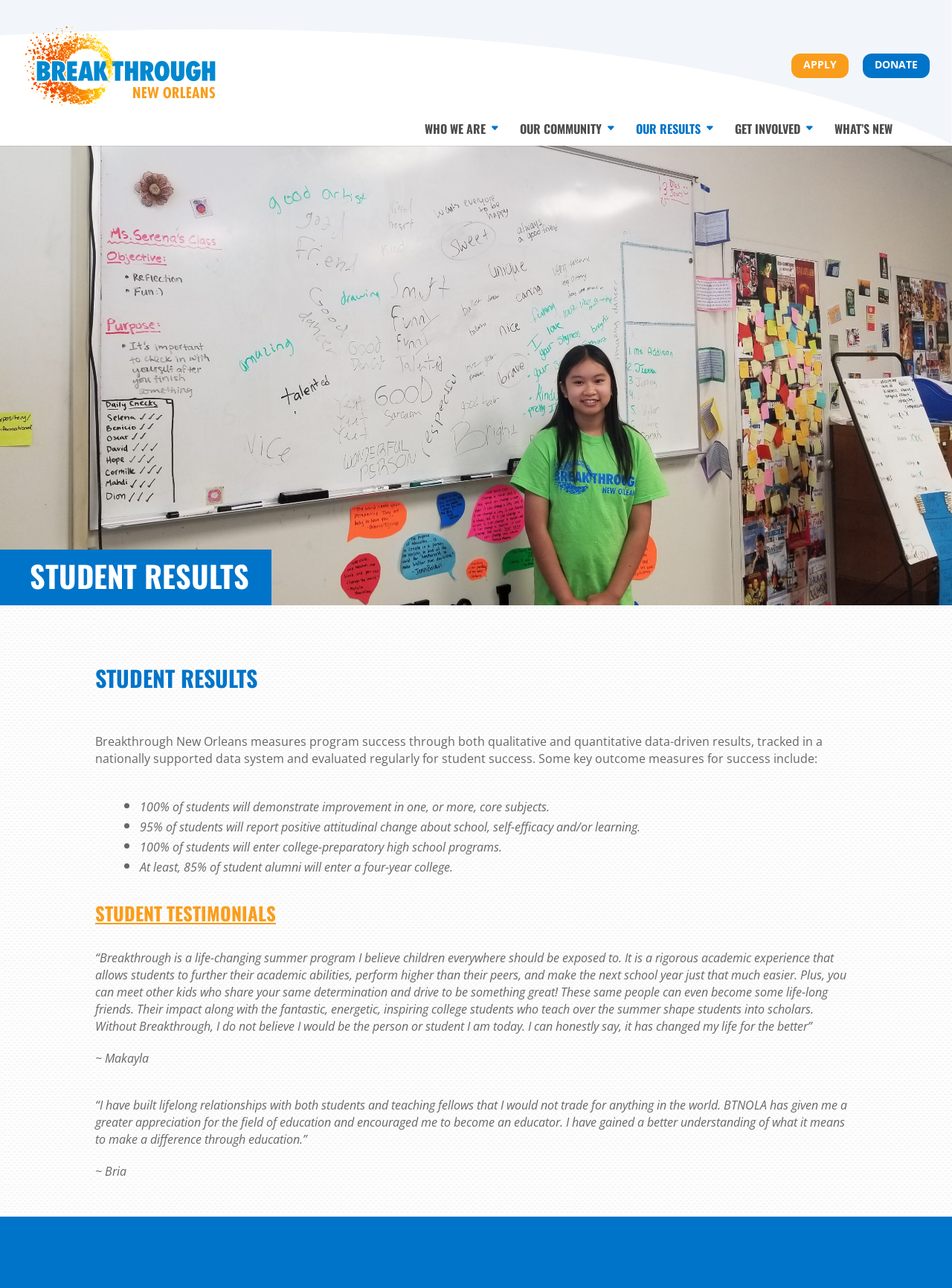Please find the bounding box for the UI component described as follows: "Get Involved".

[0.772, 0.091, 0.856, 0.109]